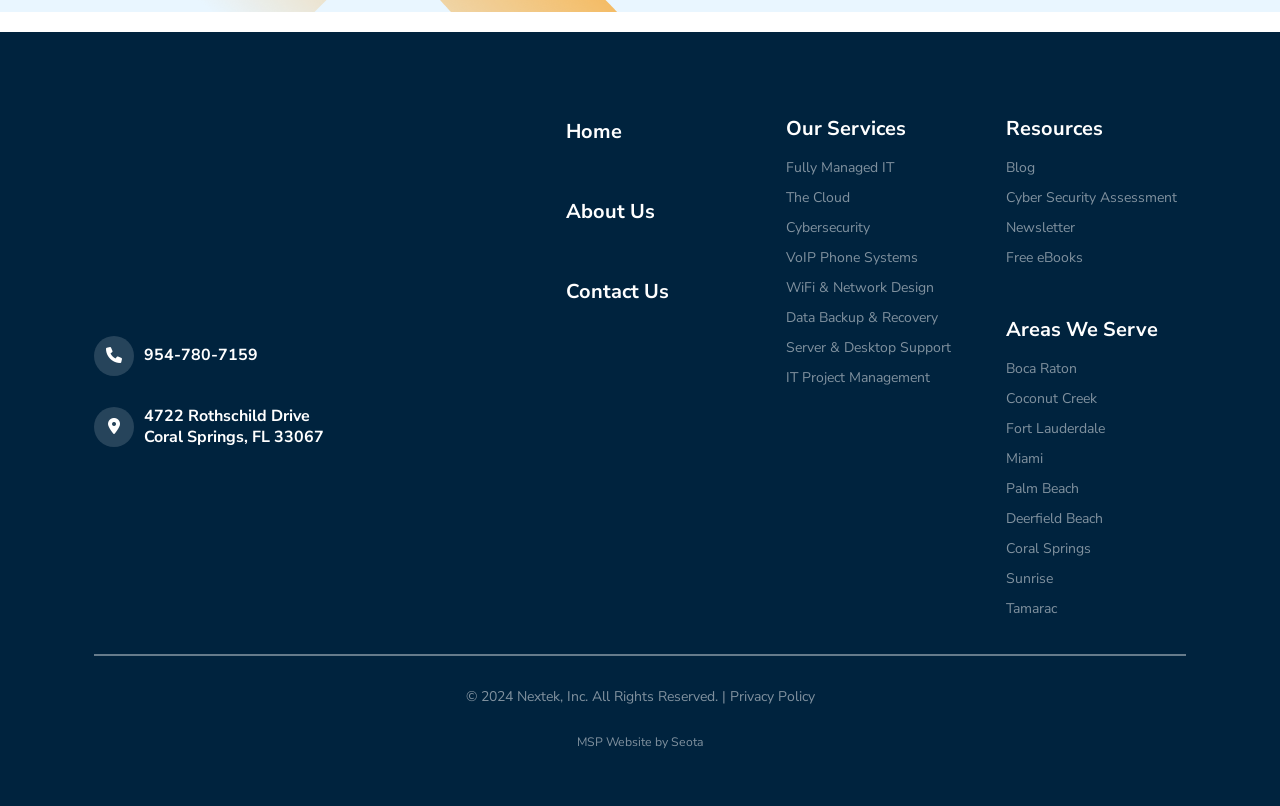Using the information in the image, could you please answer the following question in detail:
What is the phone number of NexTek?

The phone number of NexTek can be found at the top right corner of the webpage, which is described as a link with the text '954-780-7159'.